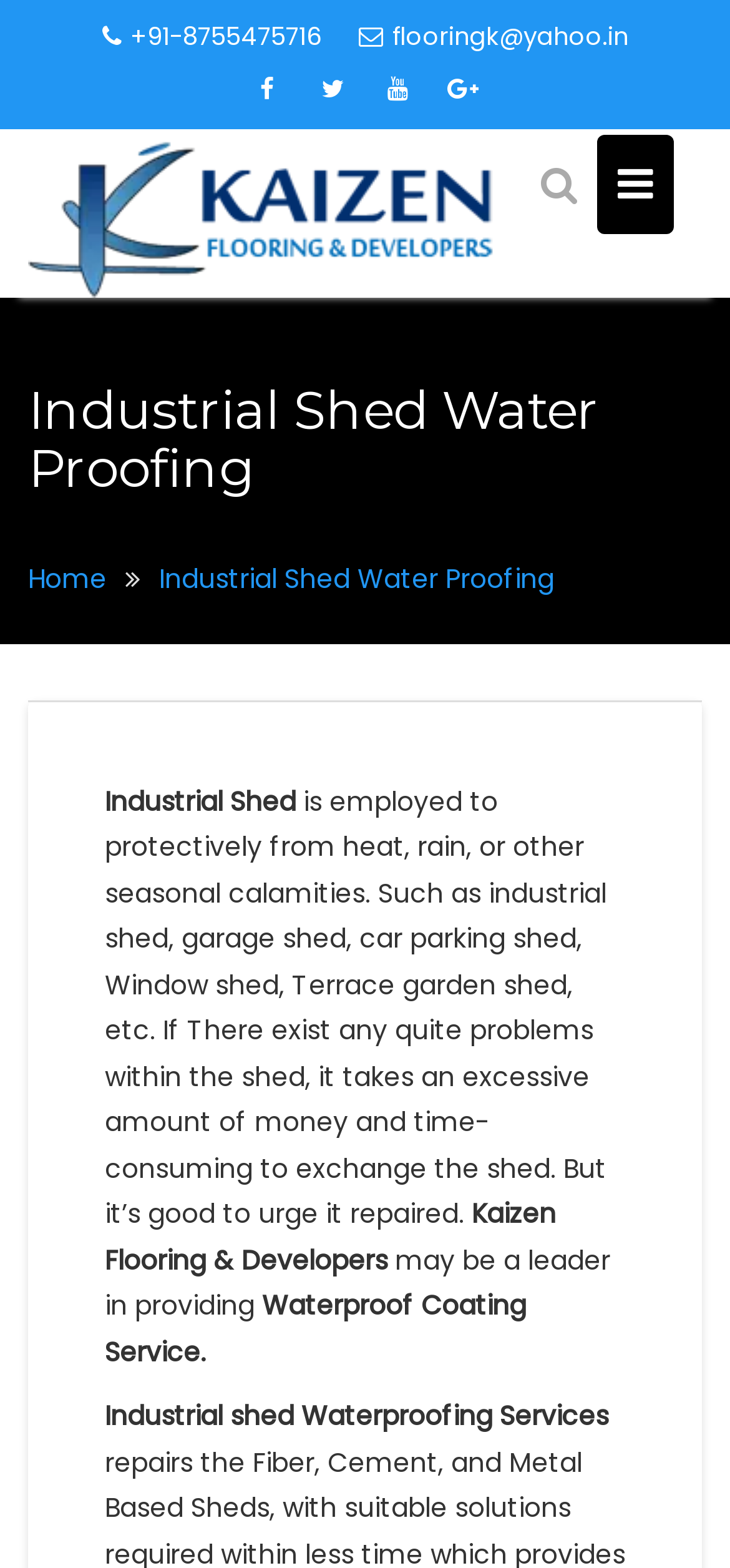Locate the headline of the webpage and generate its content.

Industrial Shed Water Proofing